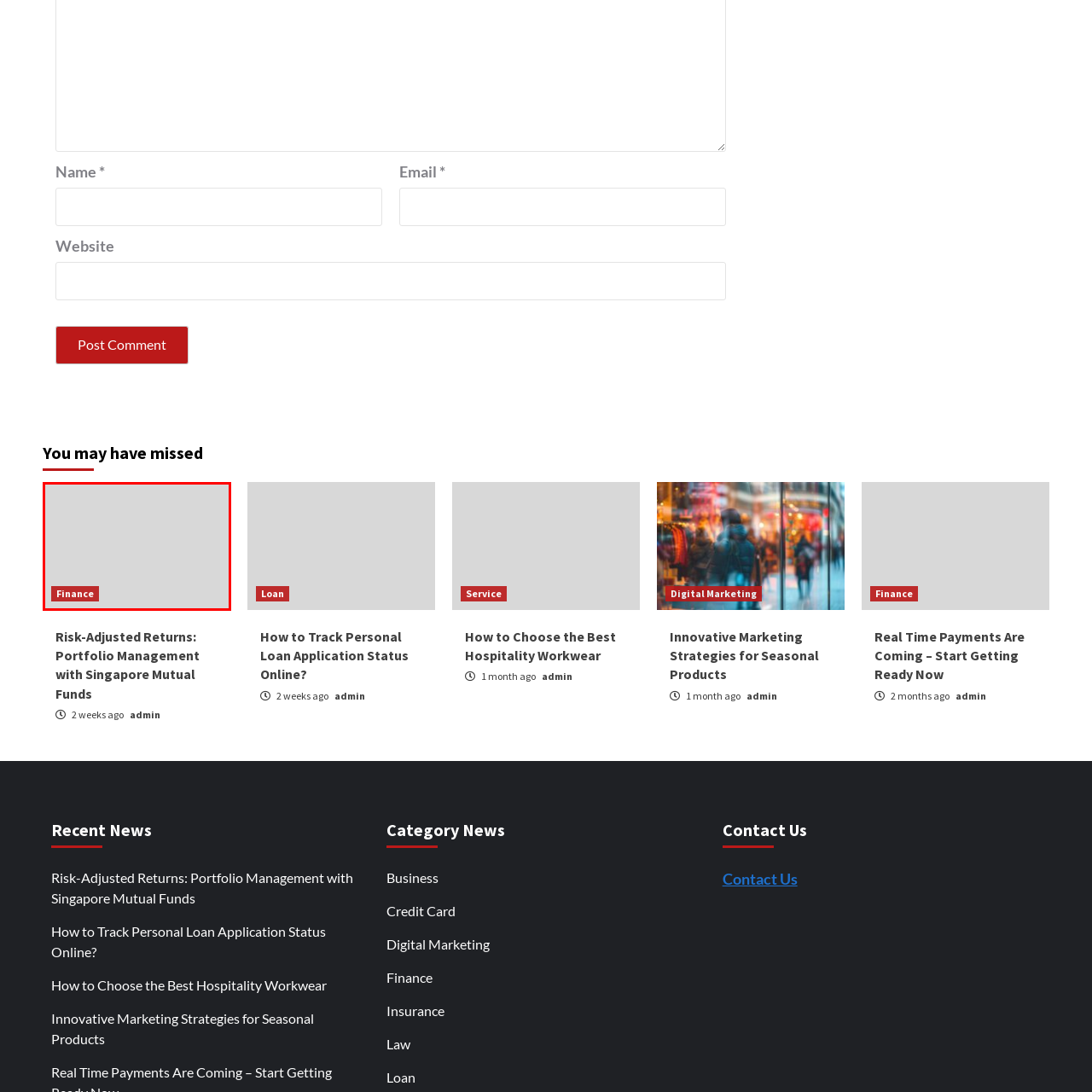What type of content is the 'Finance' link likely to lead to?
Direct your attention to the image bordered by the red bounding box and answer the question in detail, referencing the image.

The caption suggests that the 'Finance' link leads to relevant finance-related content, which could include articles, resources, or information on financial services, all of which are aimed at helping users navigate financial decisions or discover information on financial services.